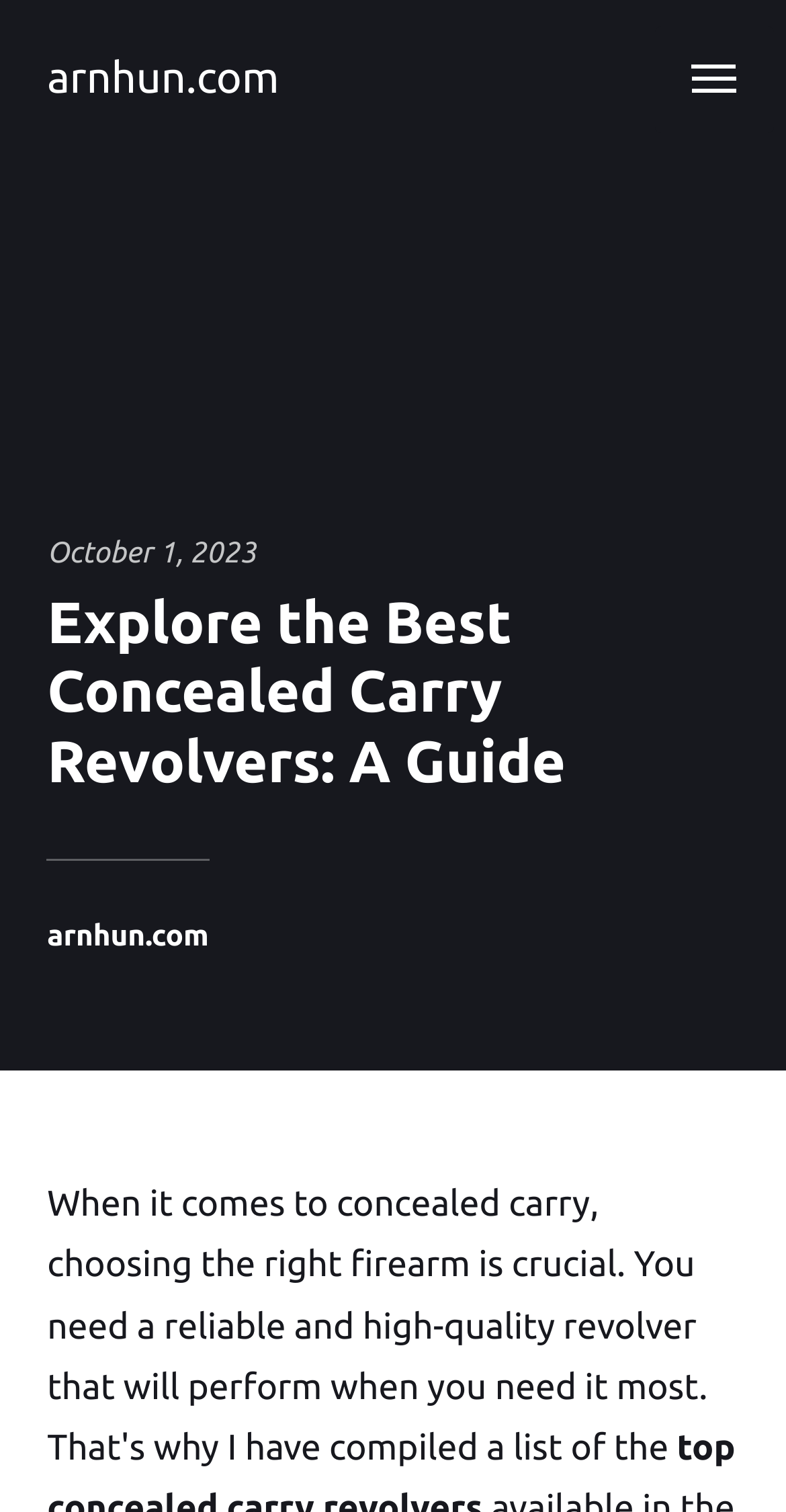Highlight the bounding box of the UI element that corresponds to this description: "Menu".

[0.833, 0.017, 0.985, 0.087]